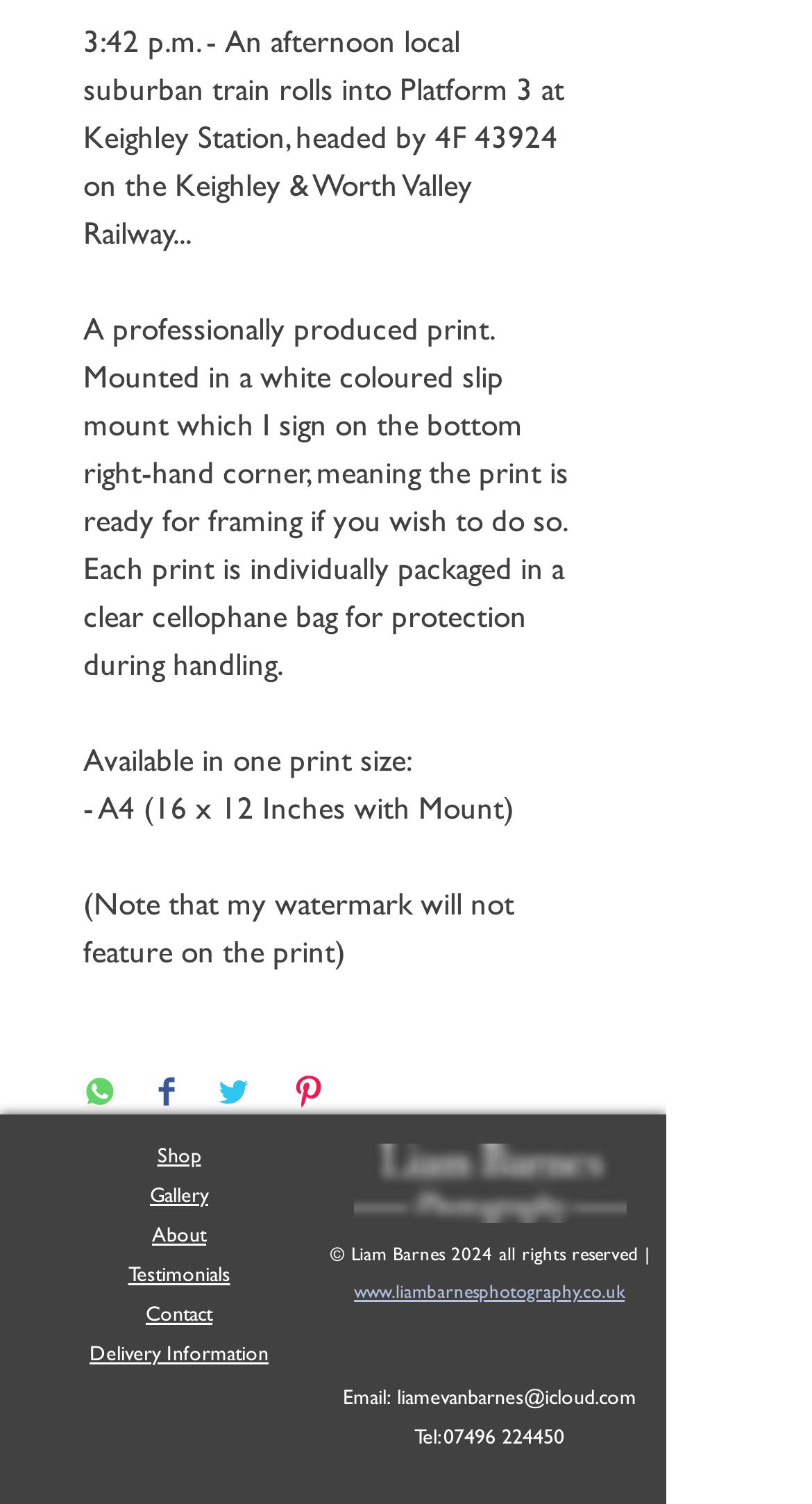Bounding box coordinates are given in the format (top-left x, top-left y, bottom-right x, bottom-right y). All values should be floating point numbers between 0 and 1. Provide the bounding box coordinate for the UI element described as: aria-label="Facebook"

[0.069, 0.928, 0.133, 0.963]